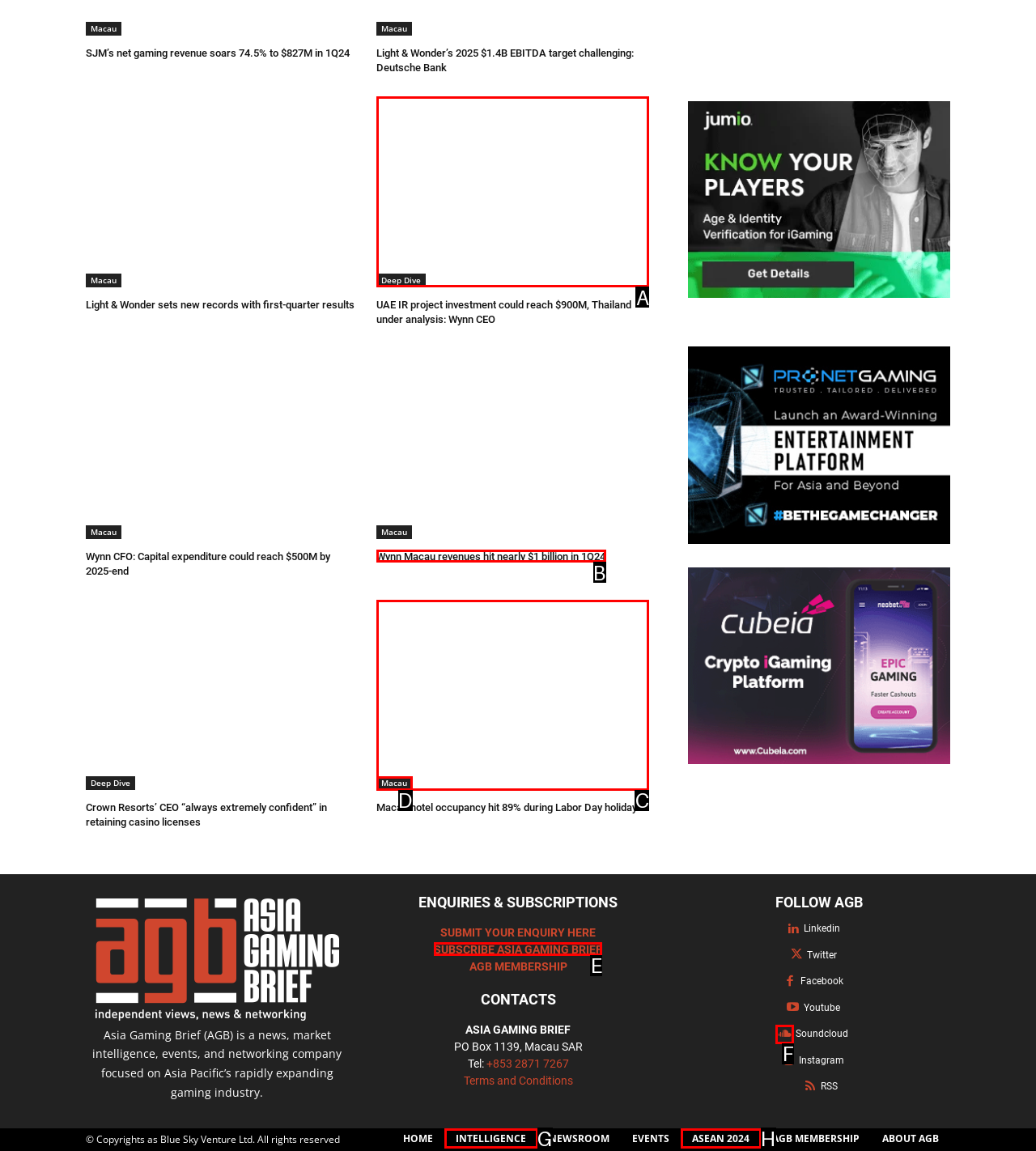Tell me which one HTML element I should click to complete the following task: Subscribe to Asia Gaming Brief Answer with the option's letter from the given choices directly.

E